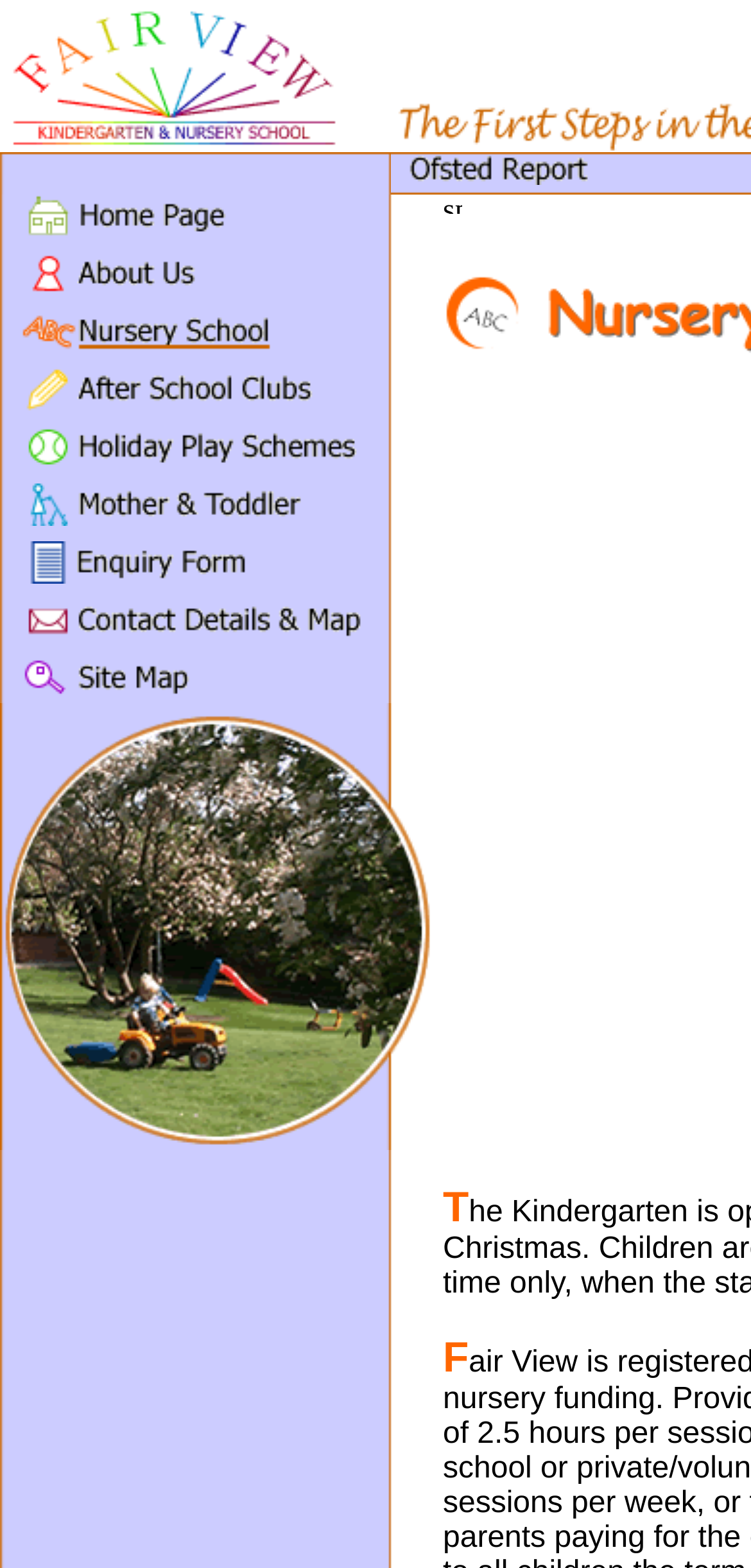Please find the bounding box for the UI component described as follows: "Weak lensing aperture mass maps".

None